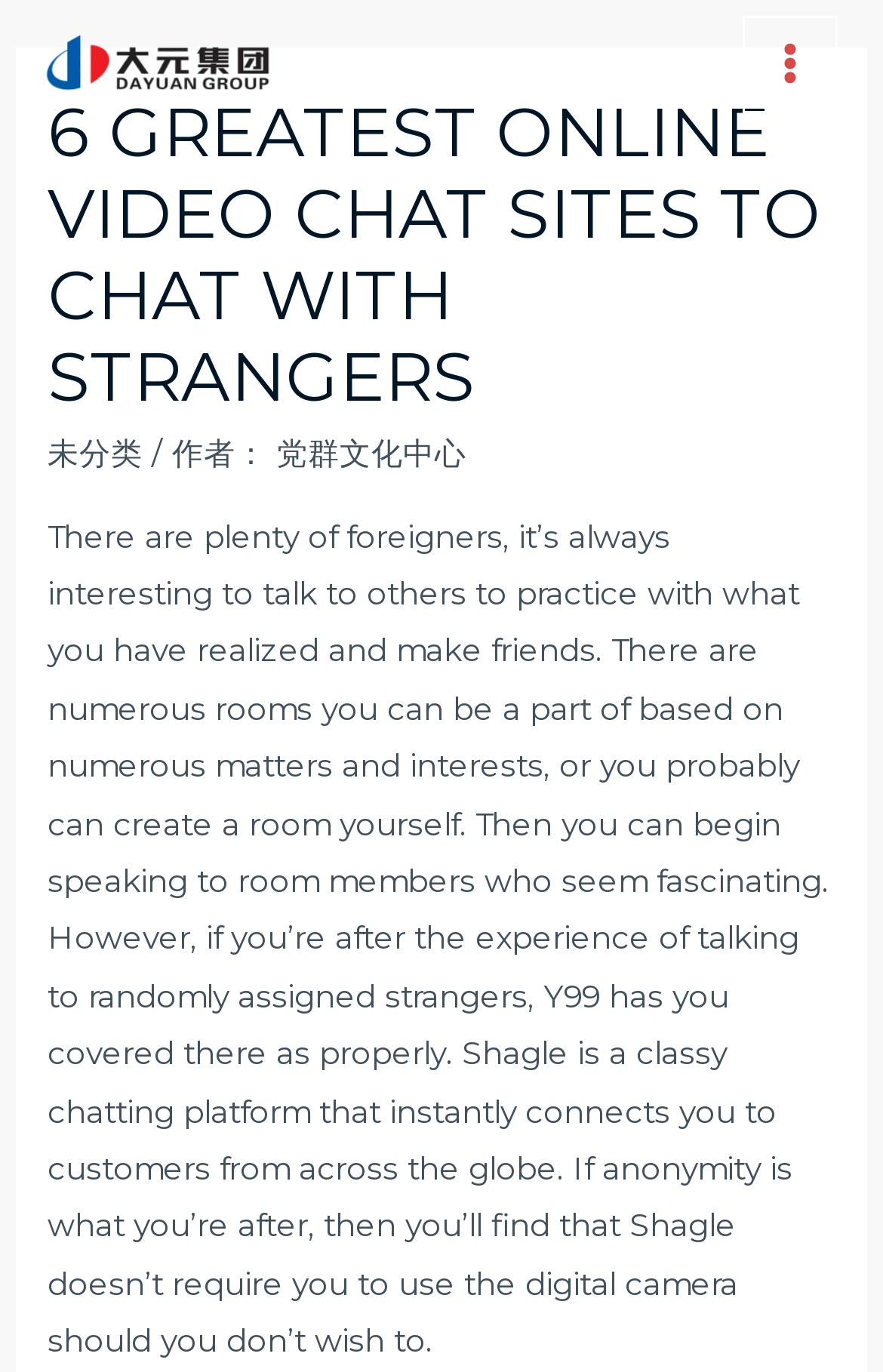Extract the primary heading text from the webpage.

6 GREATEST ONLINE VIDEO CHAT SITES TO CHAT WITH STRANGERS